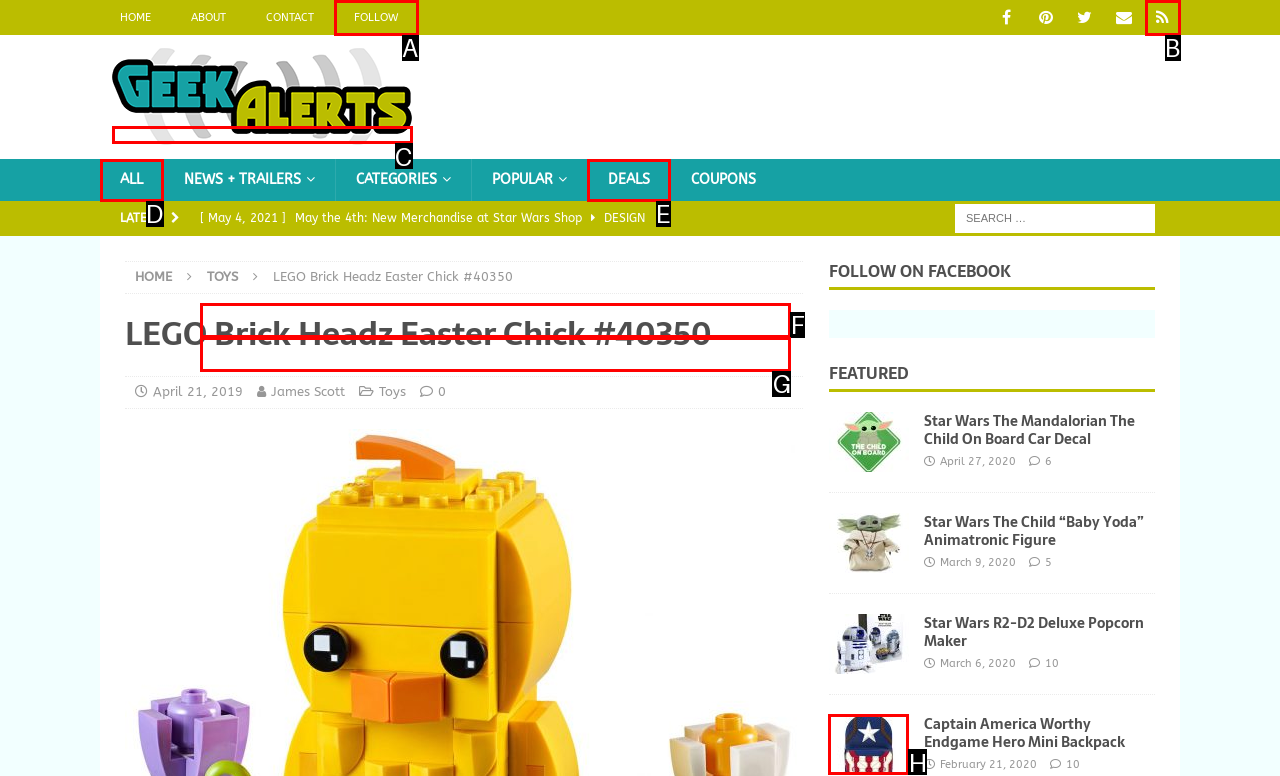Select the correct option from the given choices to perform this task: View the GeekAlerts page. Provide the letter of that option.

C